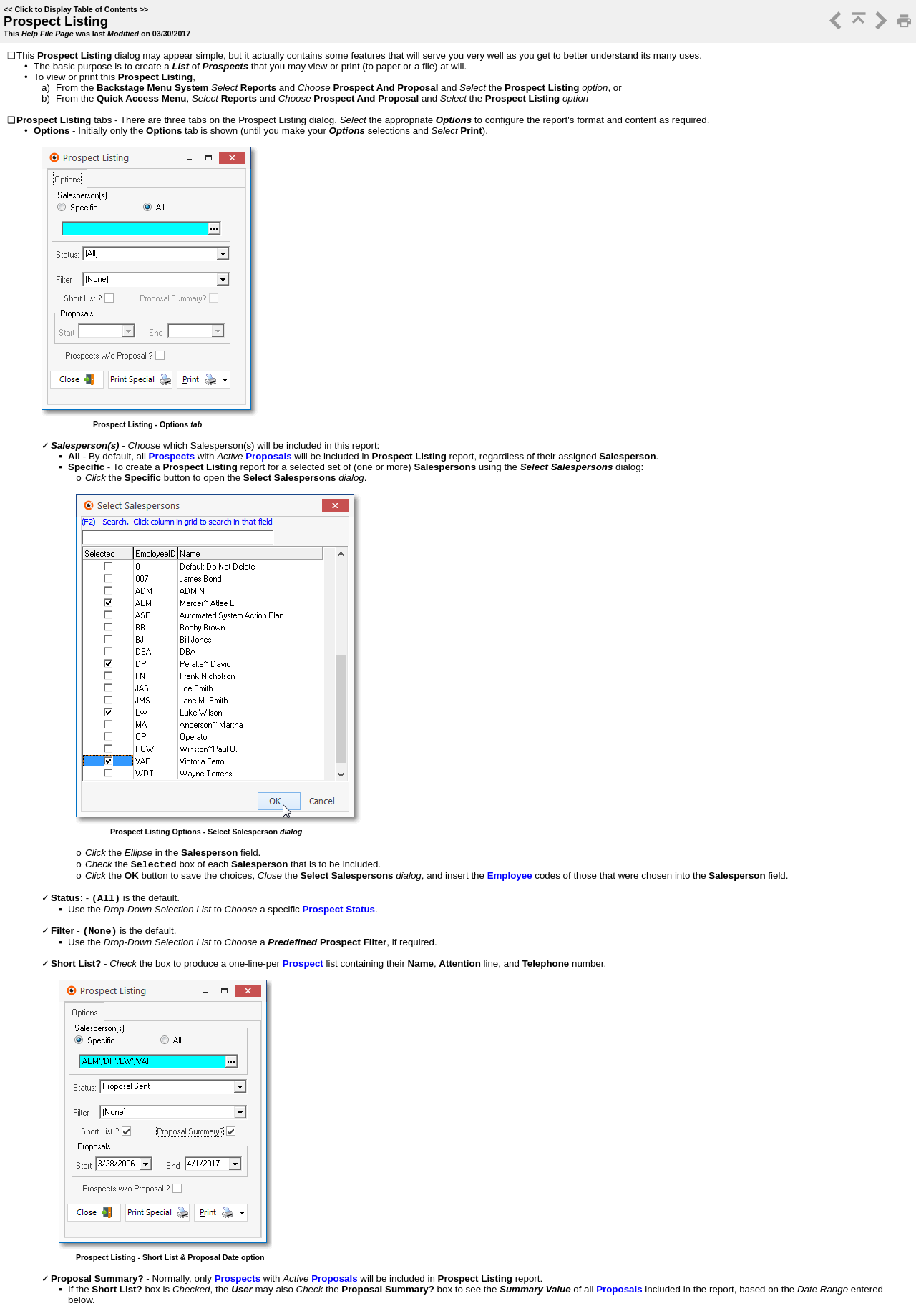Highlight the bounding box coordinates of the element you need to click to perform the following instruction: "Click to Display Table of Contents."

[0.016, 0.004, 0.15, 0.01]